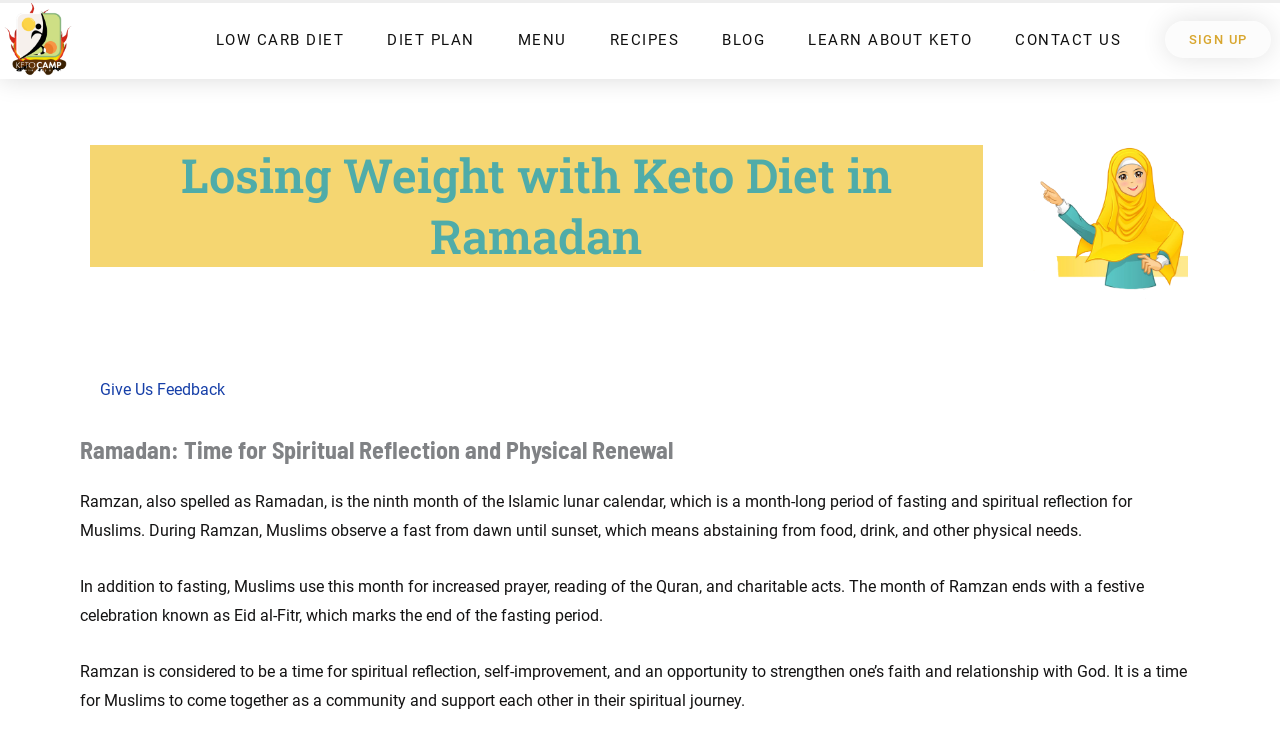How many navigation links are at the top of the webpage?
Provide a detailed and well-explained answer to the question.

There are 8 navigation links at the top of the webpage, which are 'LOW CARB DIET', 'DIET PLAN', 'MENU', 'RECIPES', 'BLOG', 'LEARN ABOUT KETO', 'CONTACT US', and 'SIGN UP'.